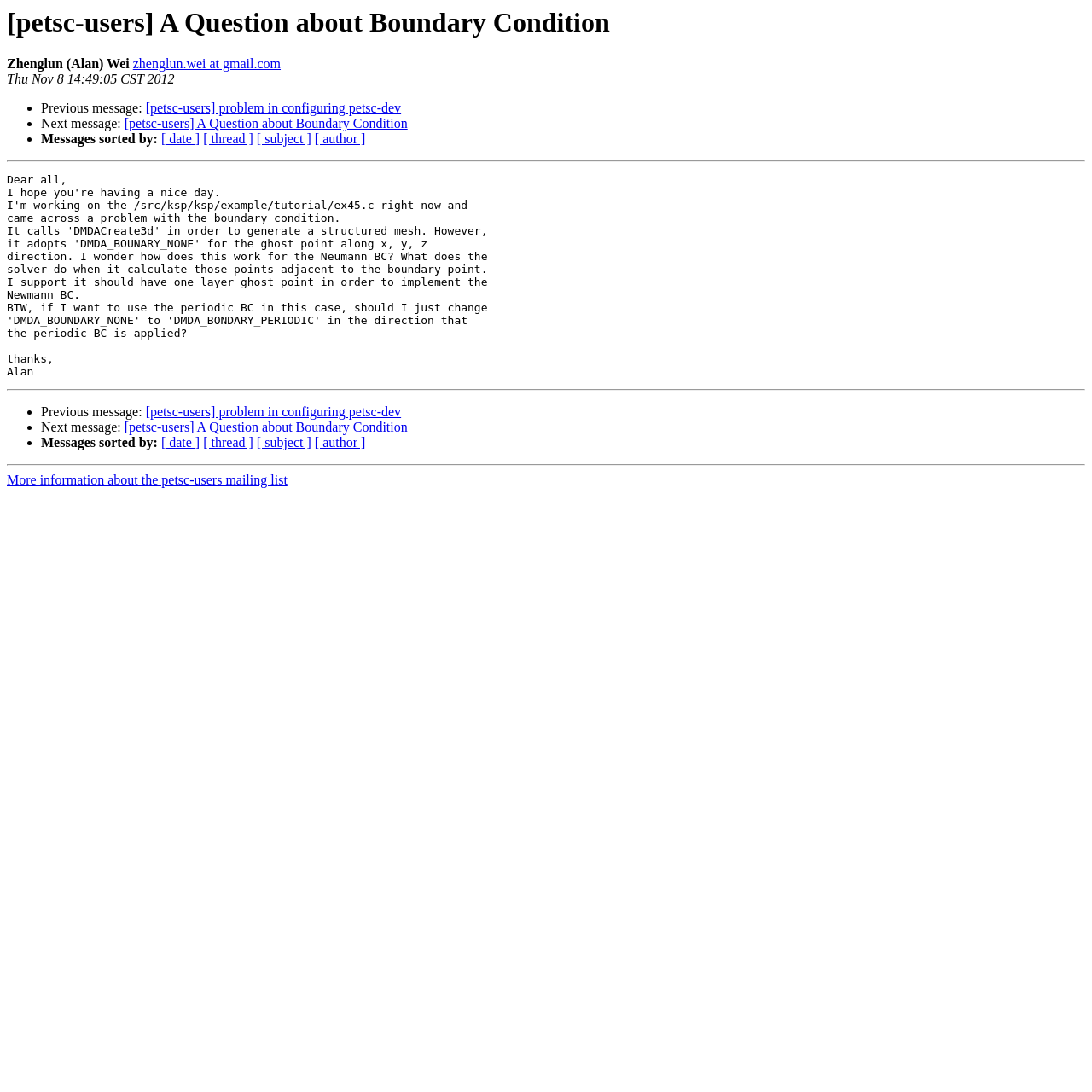From the webpage screenshot, identify the region described by [petsc-users] problem in configuring petsc-dev. Provide the bounding box coordinates as (top-left x, top-left y, bottom-right x, bottom-right y), with each value being a floating point number between 0 and 1.

[0.133, 0.371, 0.367, 0.384]